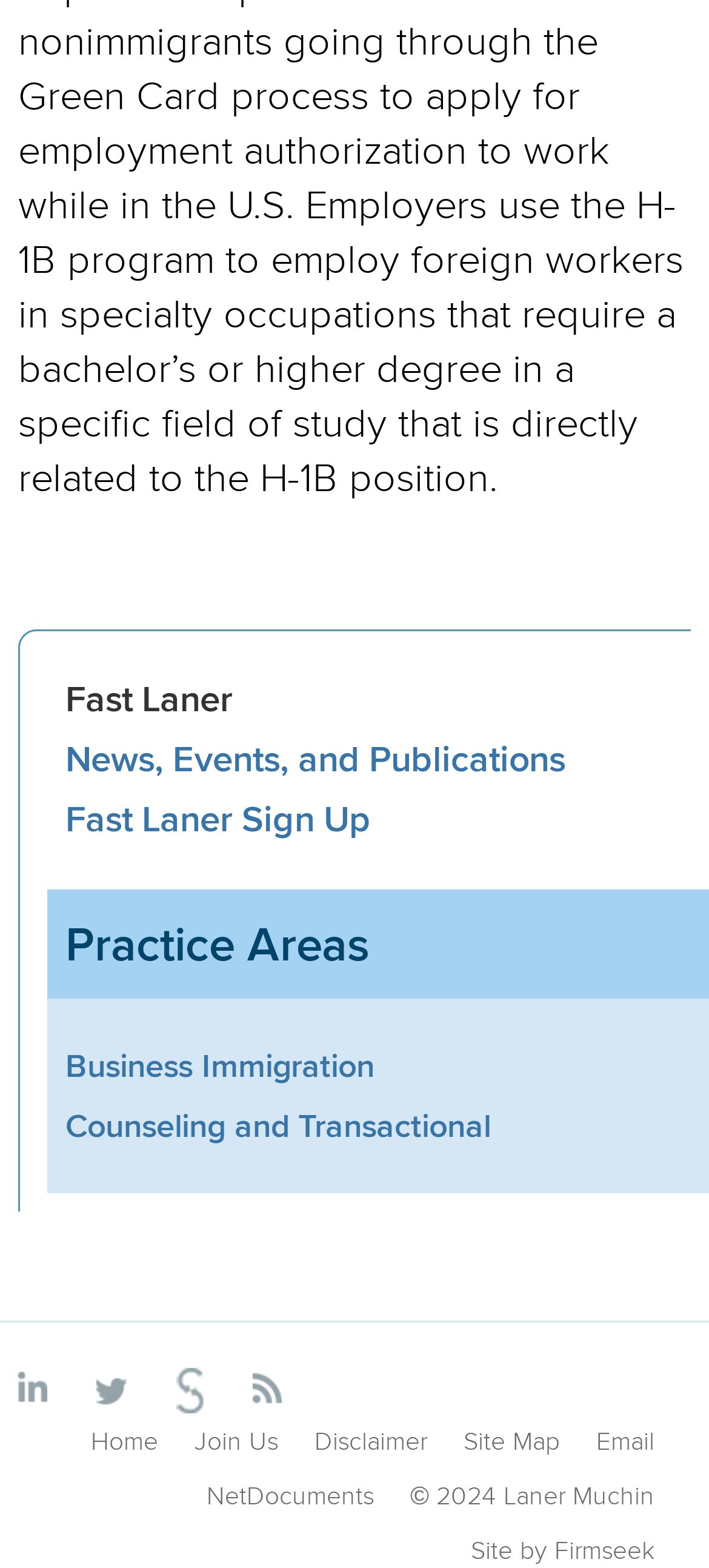Use a single word or phrase to answer the question:
What is the website's copyright year?

2024